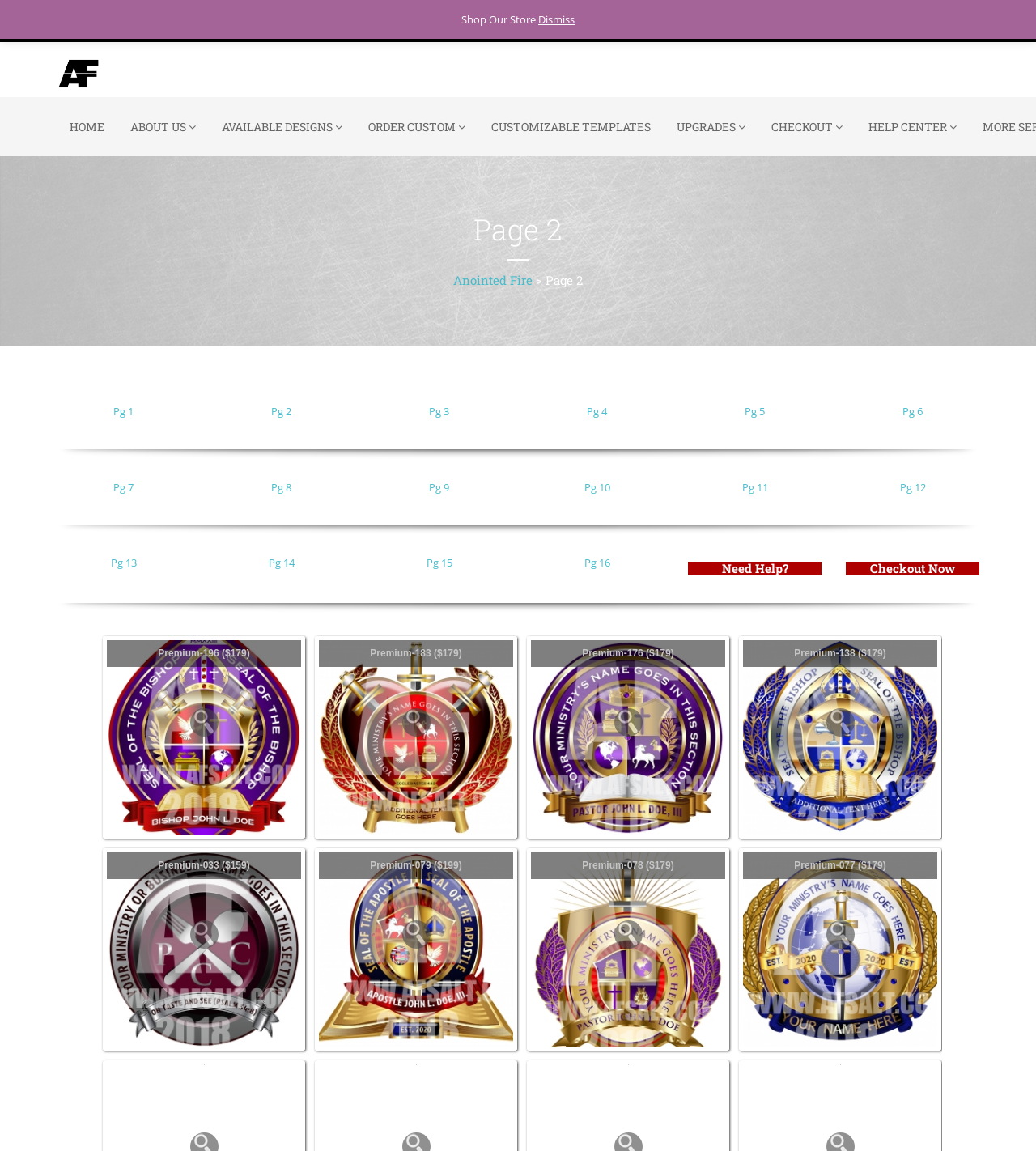How many navigation links are in the top menu?
Analyze the image and deliver a detailed answer to the question.

I counted the number of navigation links in the top menu by looking at the links with text 'HOME', 'ABOUT US', 'AVAILABLE DESIGNS', 'ORDER CUSTOM', 'CUSTOMIZABLE TEMPLATES', 'UPGRADES', and 'CHECKOUT'. There are 7 such links.